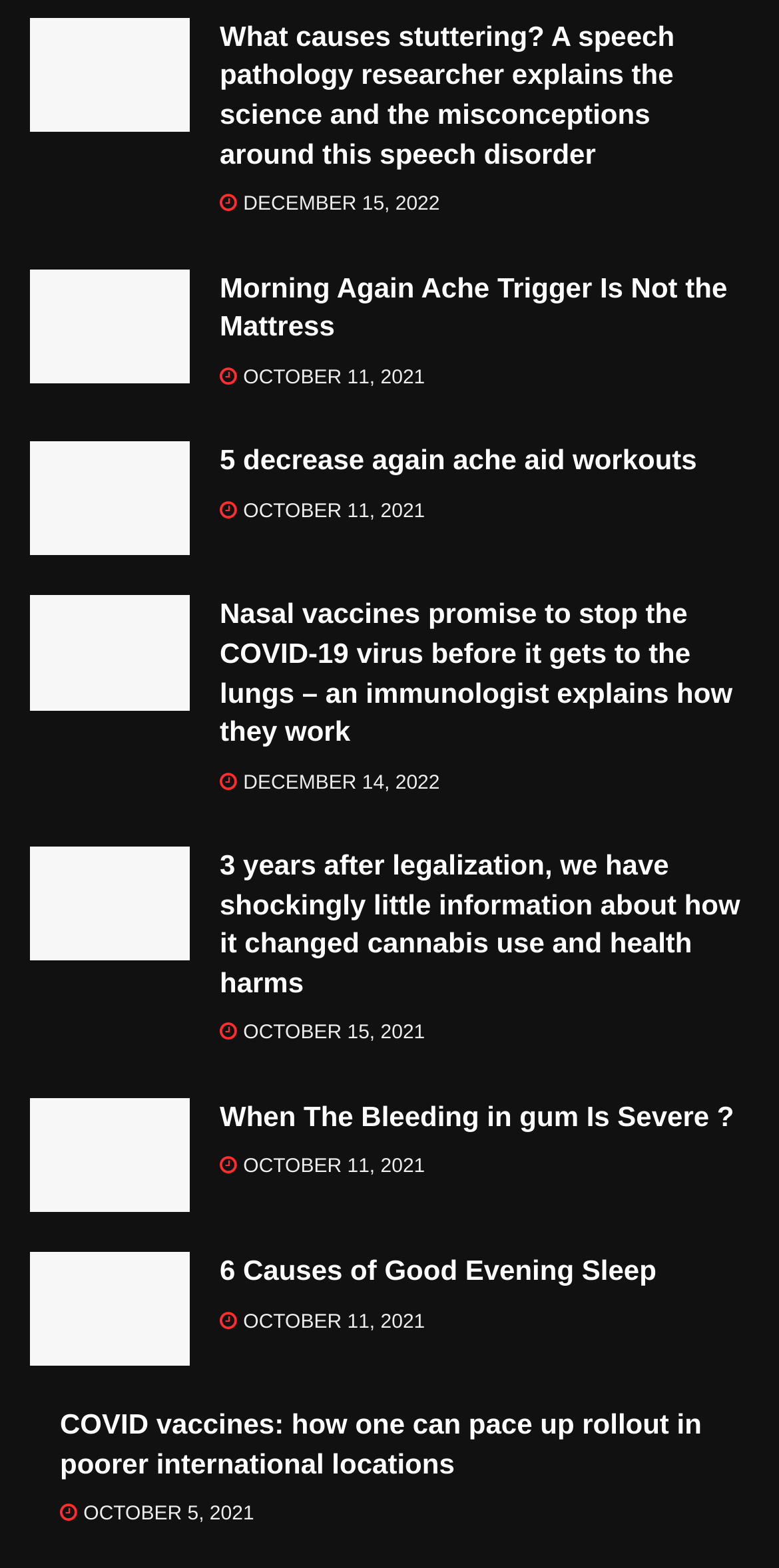Please determine the bounding box coordinates of the element's region to click in order to carry out the following instruction: "View February 2022". The coordinates should be four float numbers between 0 and 1, i.e., [left, top, right, bottom].

None